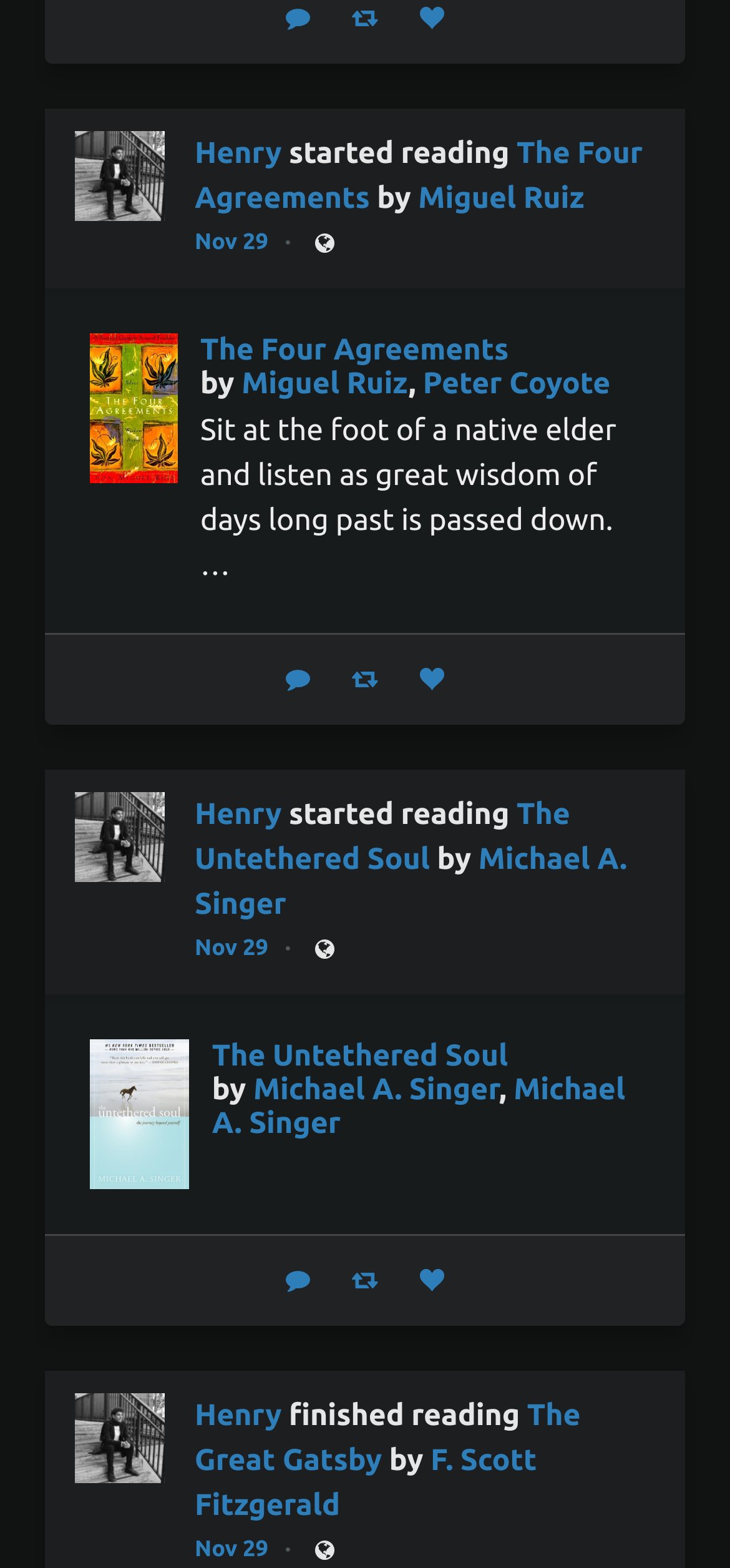Use the details in the image to answer the question thoroughly: 
What is the date of Henry's reading updates?

The date of Henry's reading updates is November 29, as indicated by the links 'Nov 29' associated with each of Henry's reading updates.